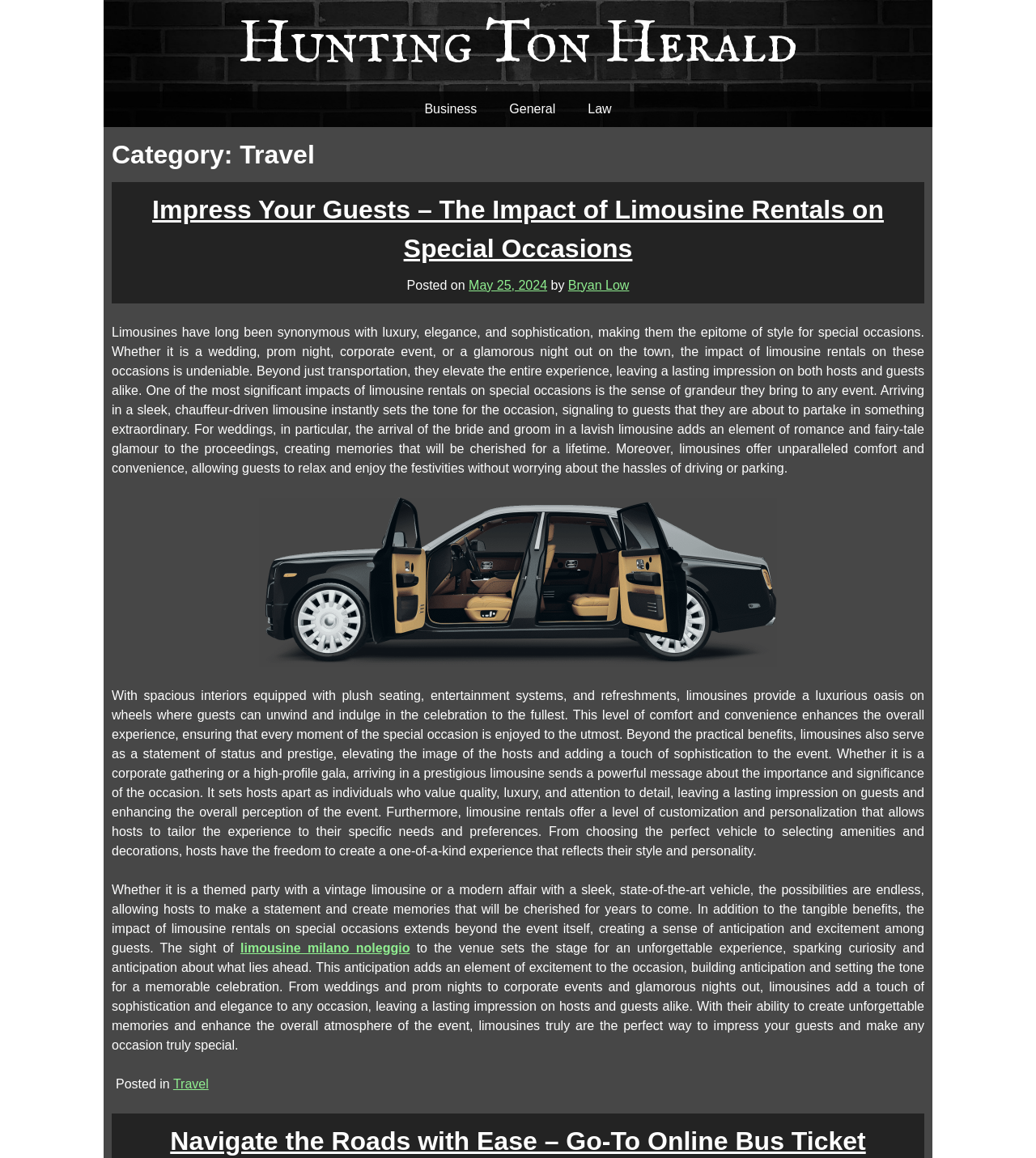What is the date of the article?
Provide an in-depth and detailed answer to the question.

I determined the answer by looking at the link 'May 25, 2024' which is mentioned as the date of the article.